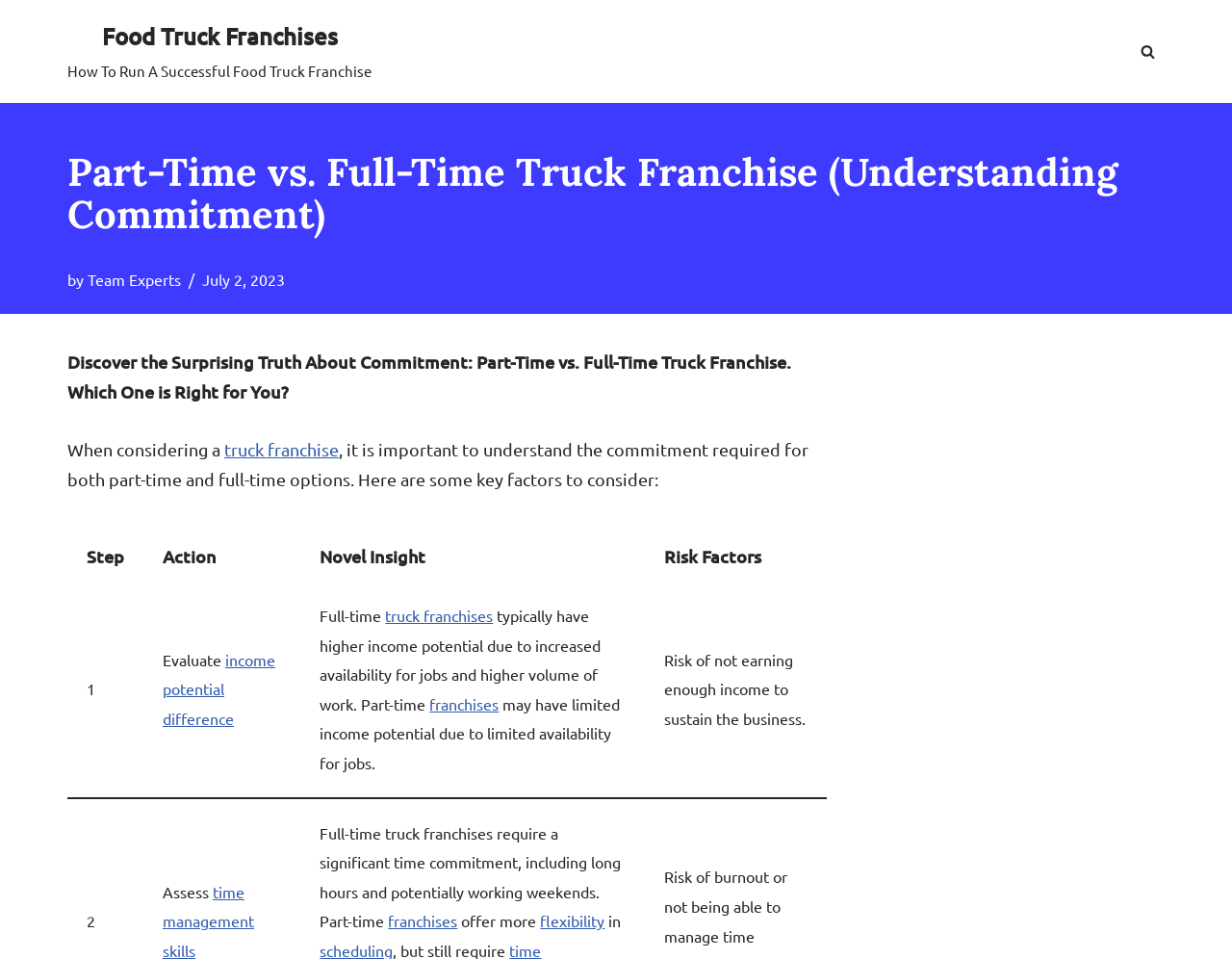What is the date of the article?
Answer the question with a single word or phrase by looking at the picture.

July 2, 2023